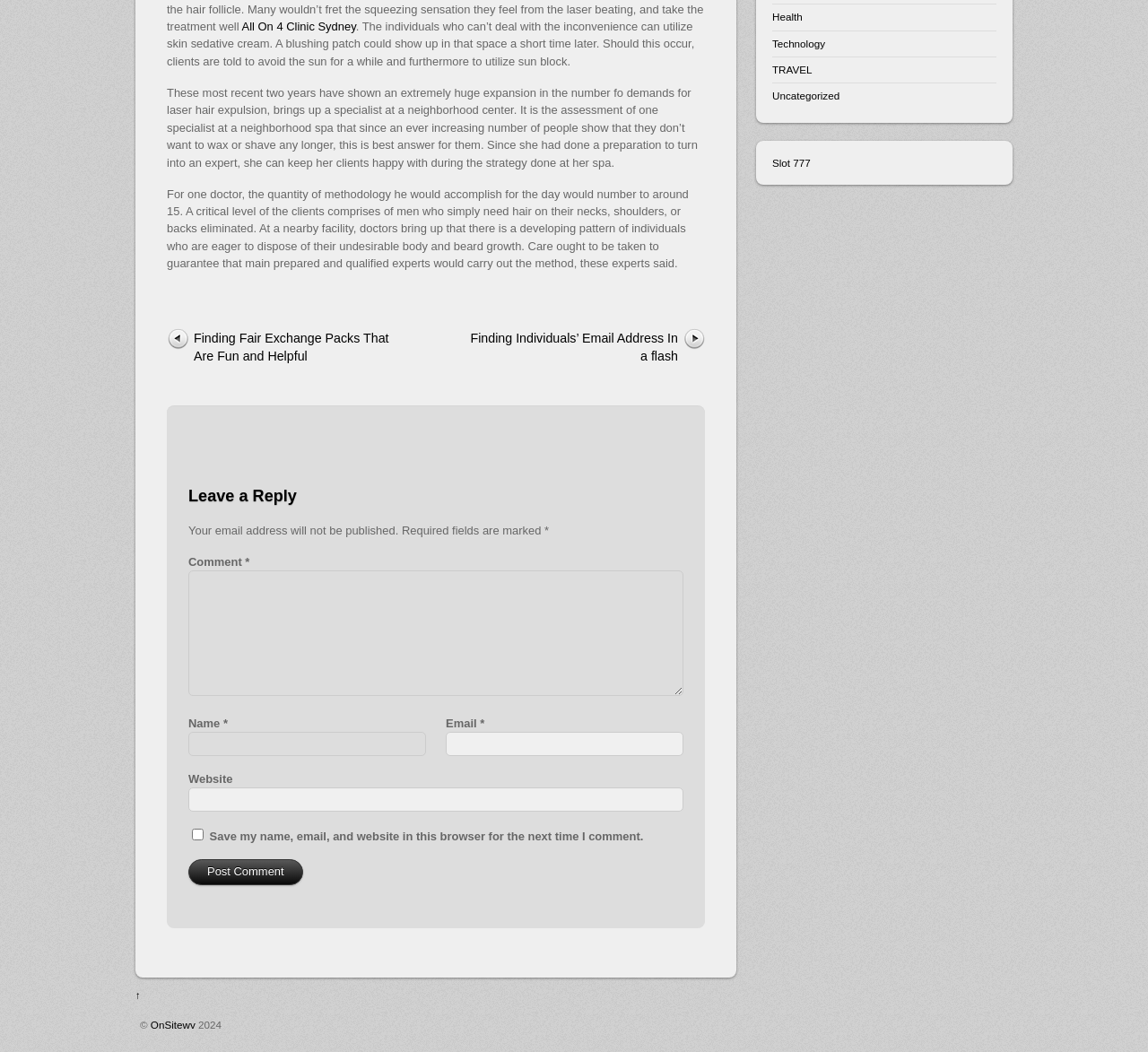Show the bounding box coordinates for the HTML element described as: "parent_node: Name * name="author"".

[0.164, 0.696, 0.371, 0.719]